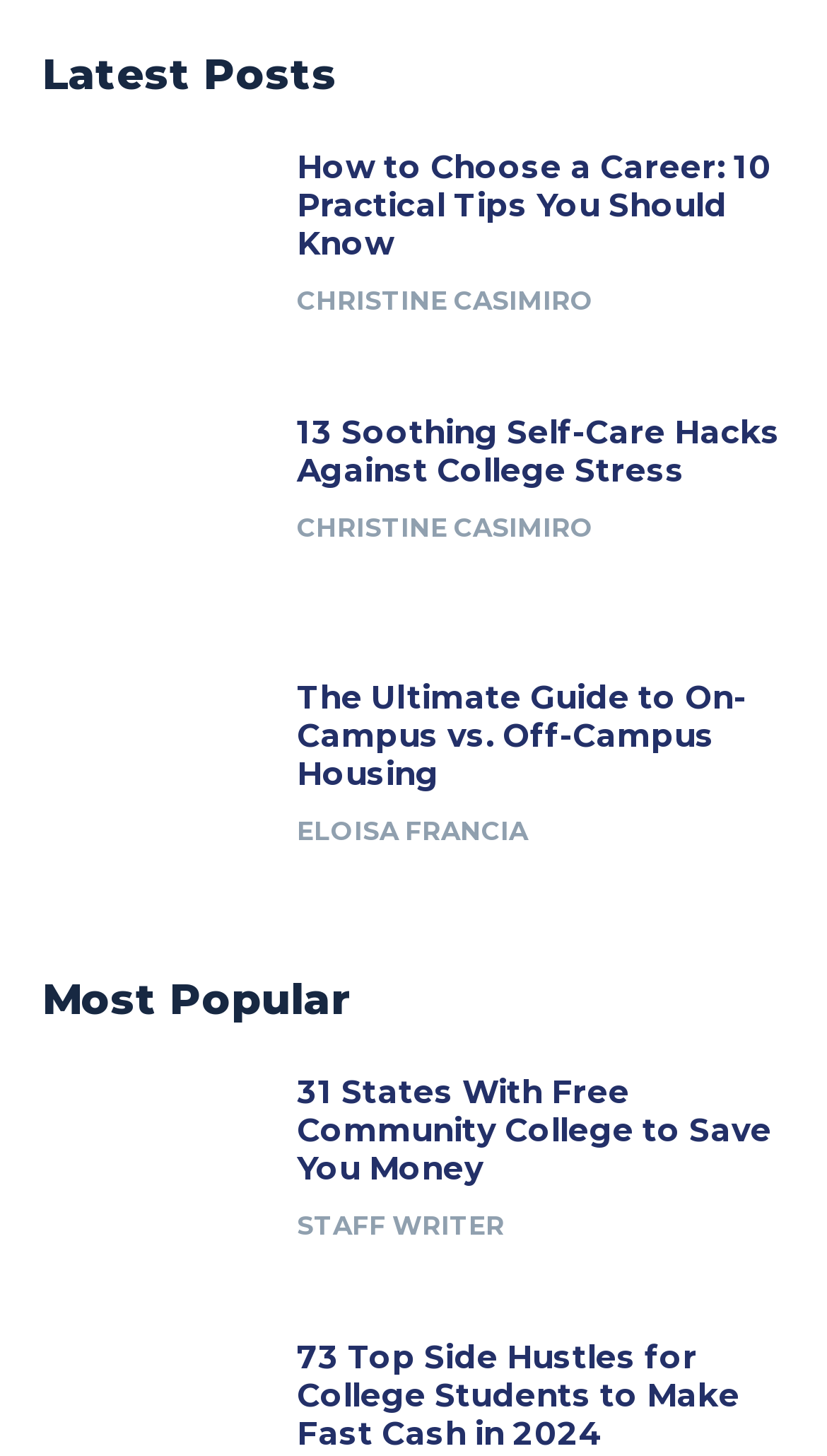Can you find the bounding box coordinates of the area I should click to execute the following instruction: "Read the latest post about choosing a career"?

[0.051, 0.095, 0.321, 0.248]